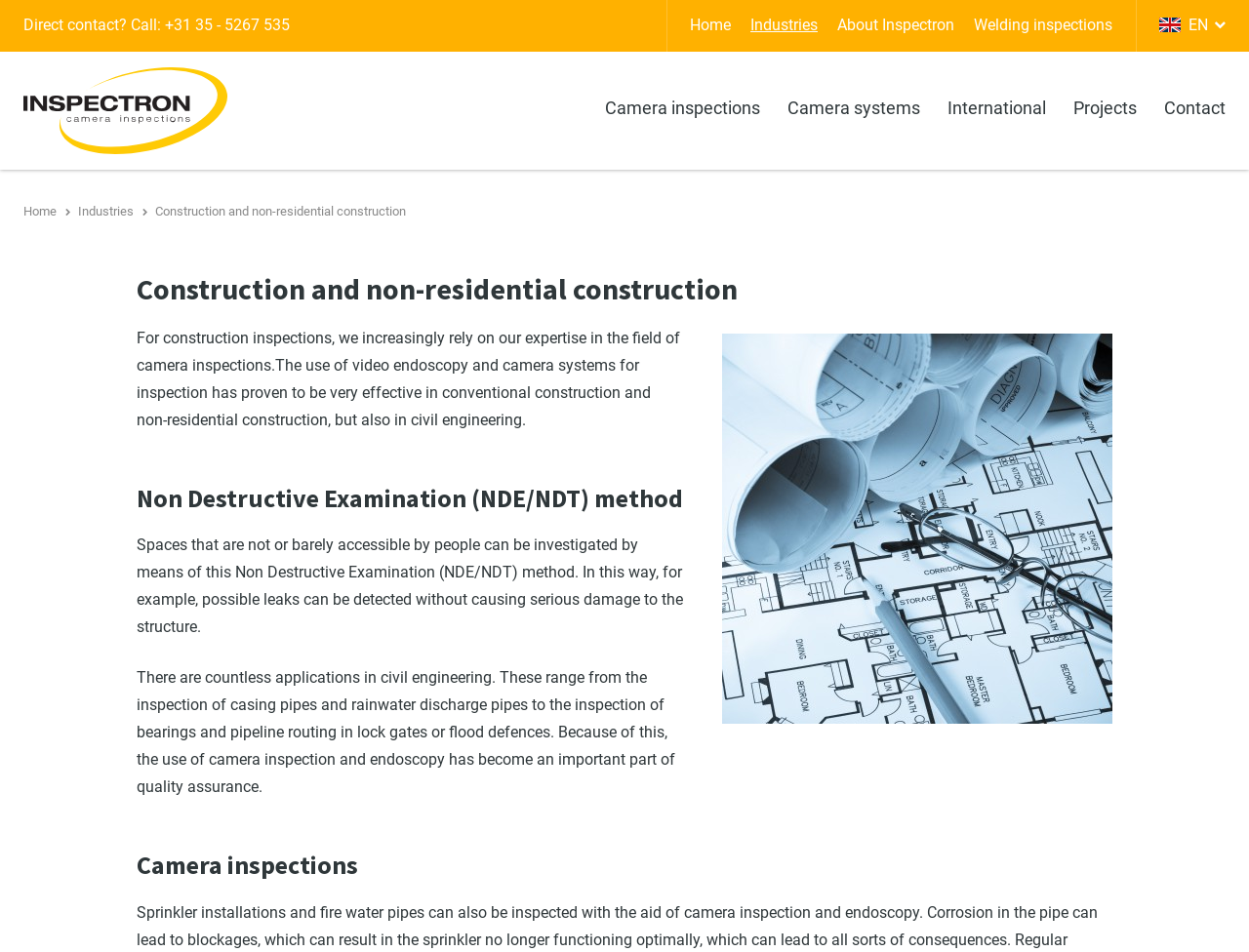What is the application of camera inspection in civil engineering?
Answer with a single word or phrase by referring to the visual content.

Inspecting casing pipes and rainwater discharge pipes